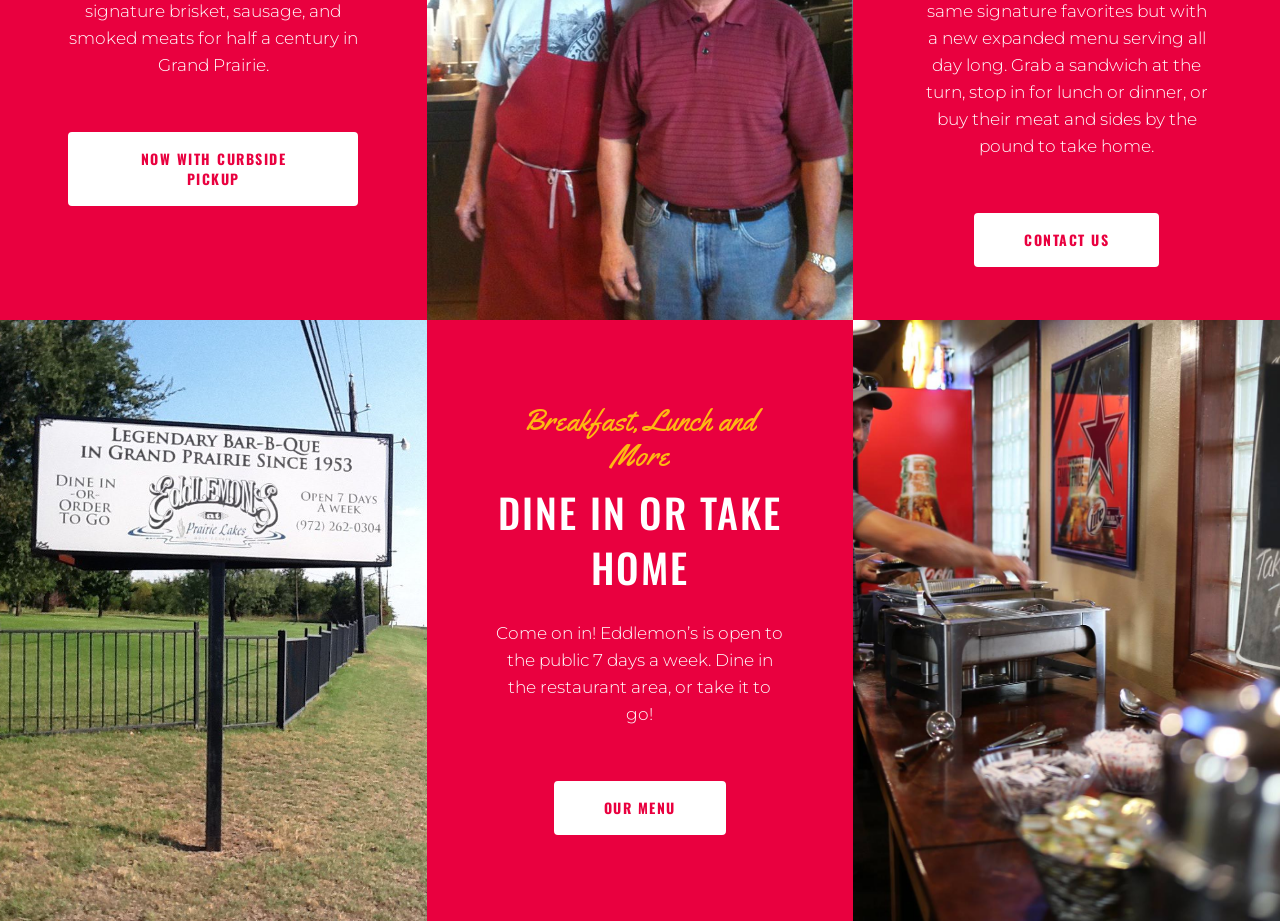Based on the description "Contact Us", find the bounding box of the specified UI element.

[0.761, 0.231, 0.906, 0.29]